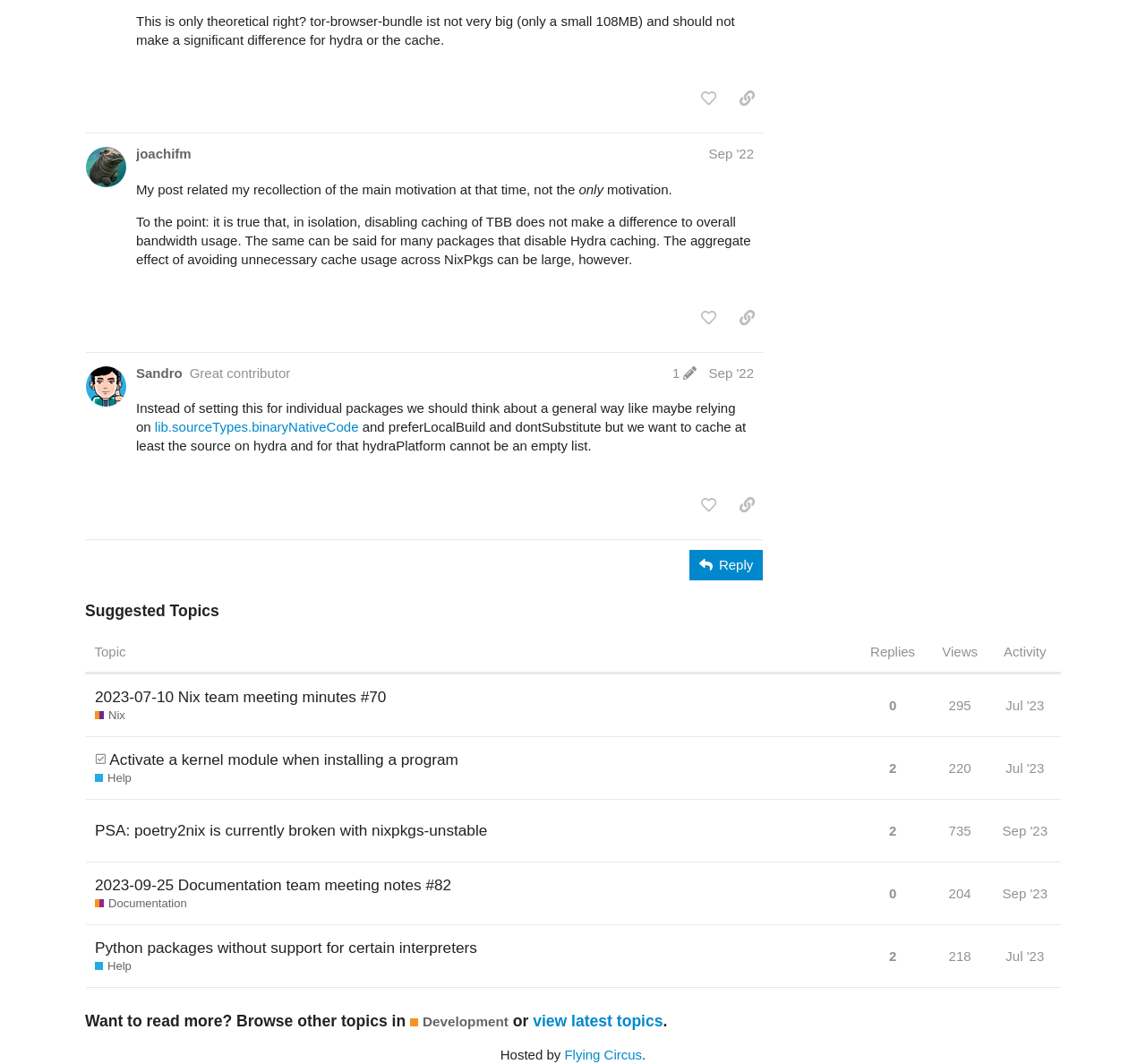How many views does the topic 'Activate a kernel module when installing a program' have?
Please respond to the question thoroughly and include all relevant details.

I looked at the suggested topics table and found the row with the topic title 'Activate a kernel module when installing a program', and the corresponding view count is 220.